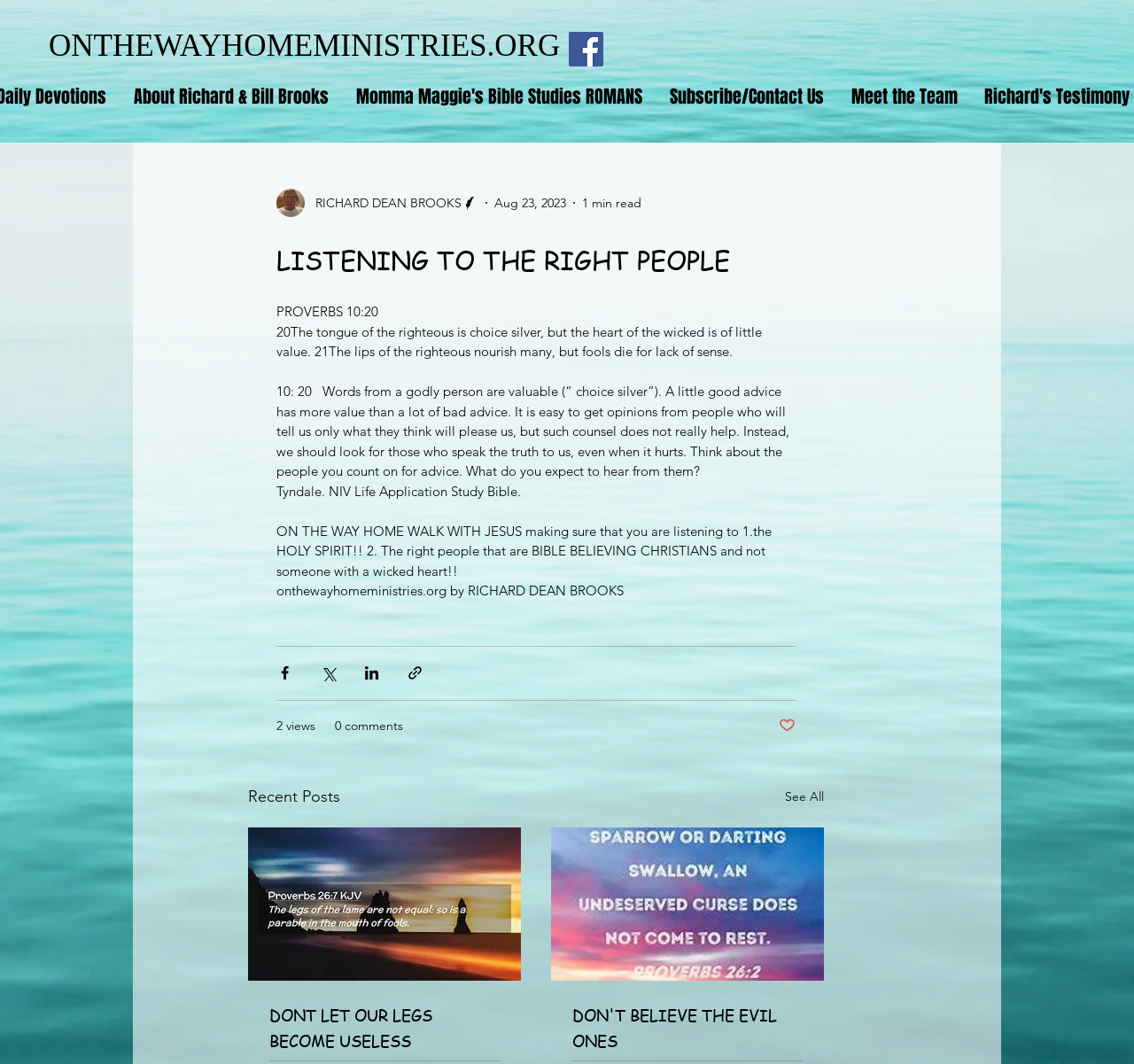Find the bounding box coordinates for the area that should be clicked to accomplish the instruction: "Share this article on Facebook".

[0.244, 0.624, 0.259, 0.64]